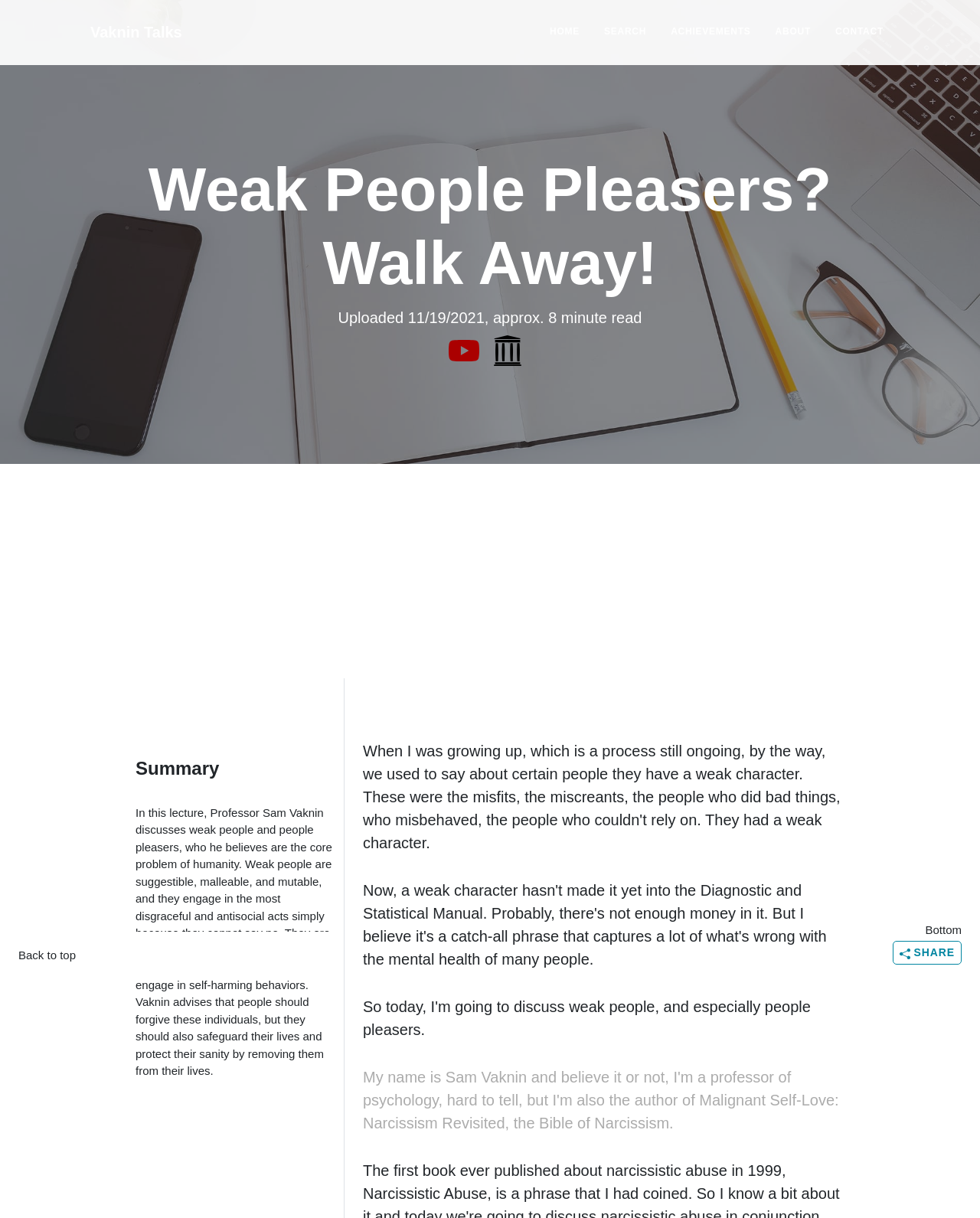Find the bounding box coordinates of the element to click in order to complete this instruction: "Watch the video on YouTube". The bounding box coordinates must be four float numbers between 0 and 1, denoted as [left, top, right, bottom].

[0.458, 0.28, 0.489, 0.294]